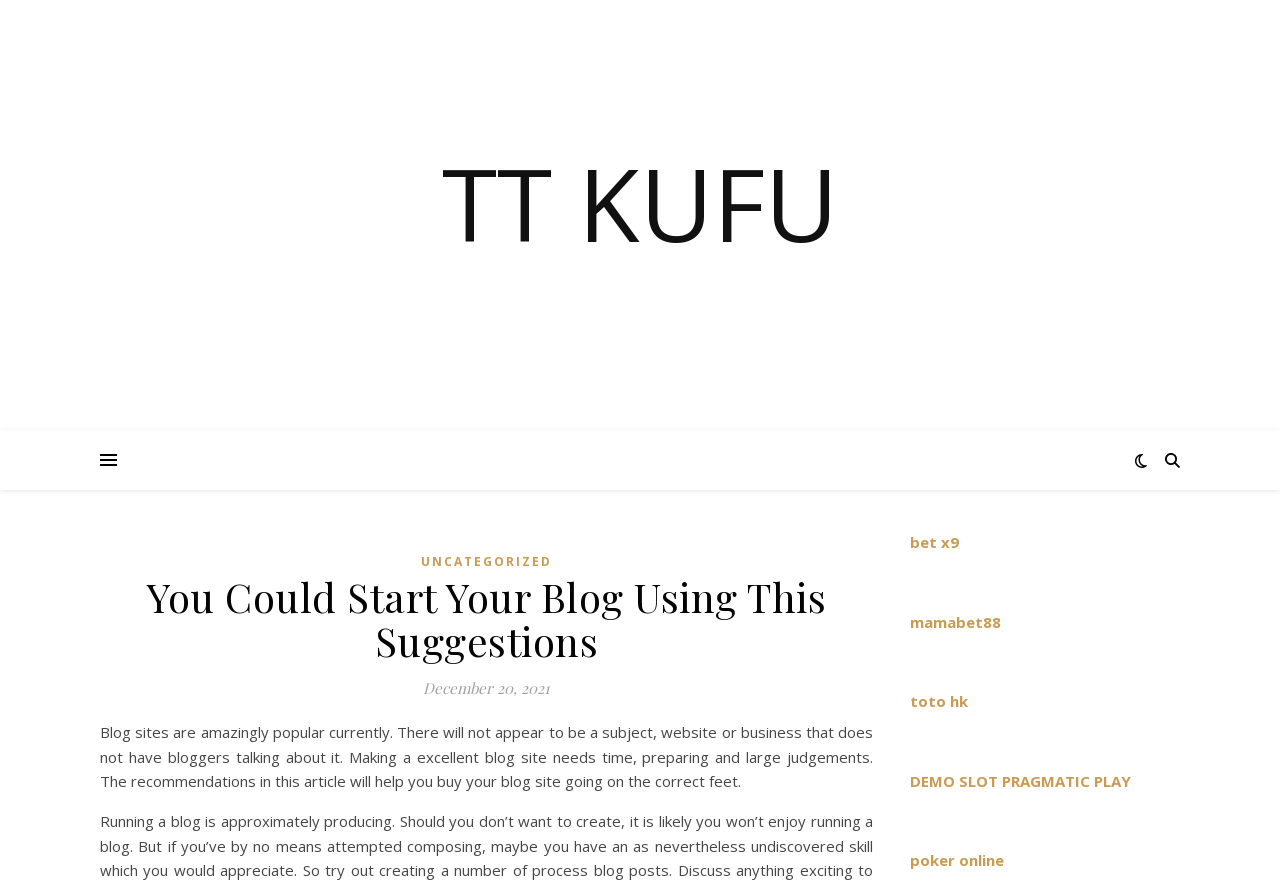Articulate a complete and detailed caption of the webpage elements.

The webpage appears to be a blog post titled "You Could Start Your Blog Using This Suggestions" with the subtitle "– Tt kufu". At the top of the page, there is a link to "TT KUFU" that spans the entire width of the page. Below this link, there is a header section that contains a link to "UNCATEGORIZED" and a heading that repeats the title of the blog post. The date "December 20, 2021" is also displayed in this section.

The main content of the blog post is a paragraph of text that discusses the popularity of blog sites and the importance of time, planning, and decision-making in creating a successful blog. This text is positioned below the header section and spans about two-thirds of the page width.

To the right of the main content, there are five links arranged vertically, each with a different text label: "bet x9", "mamabet88", "toto hk", "DEMO SLOT PRAGMATIC PLAY", and "poker online". These links are positioned near the bottom of the page and take up about one-third of the page width.